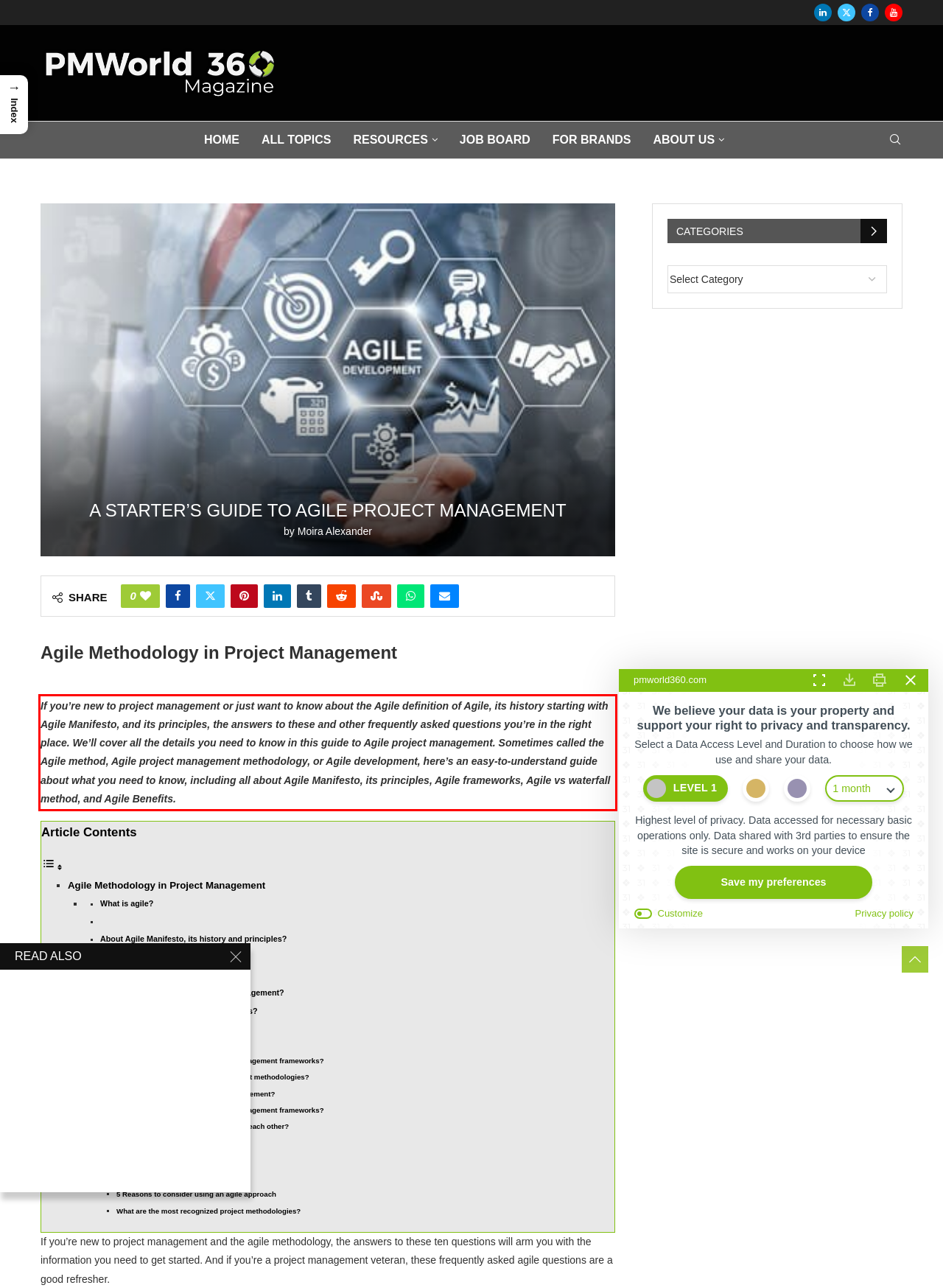Given a screenshot of a webpage with a red bounding box, please identify and retrieve the text inside the red rectangle.

If you’re new to project management or just want to know about the Agile definition of Agile, its history starting with Agile Manifesto, and its principles, the answers to these and other frequently asked questions you’re in the right place. We’ll cover all the details you need to know in this guide to Agile project management. Sometimes called the Agile method, Agile project management methodology, or Agile development, here’s an easy-to-understand guide about what you need to know, including all about Agile Manifesto, its principles, Agile frameworks, Agile vs waterfall method, and Agile Benefits.